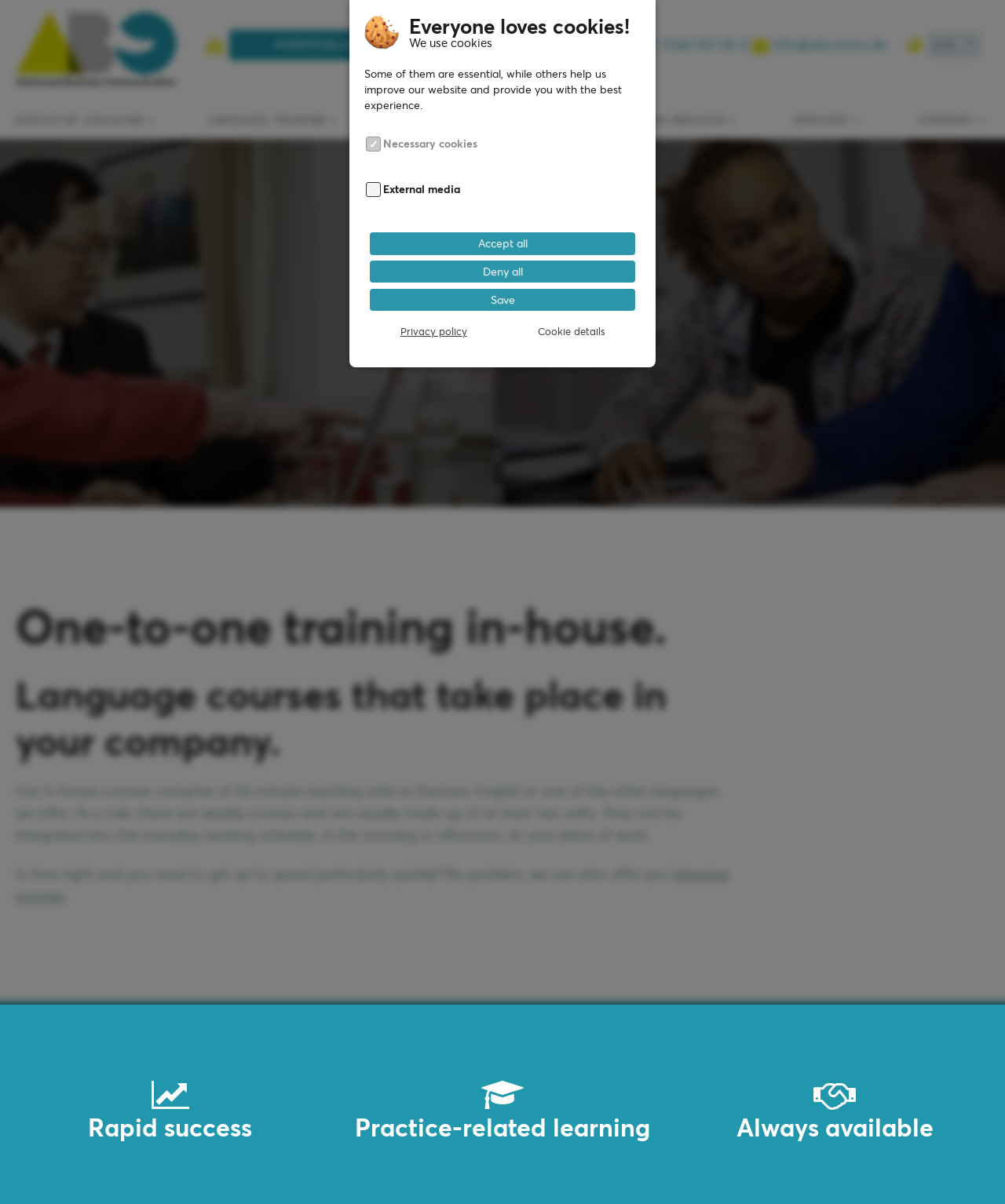Identify the first-level heading on the webpage and generate its text content.

One-to-one training in-house.